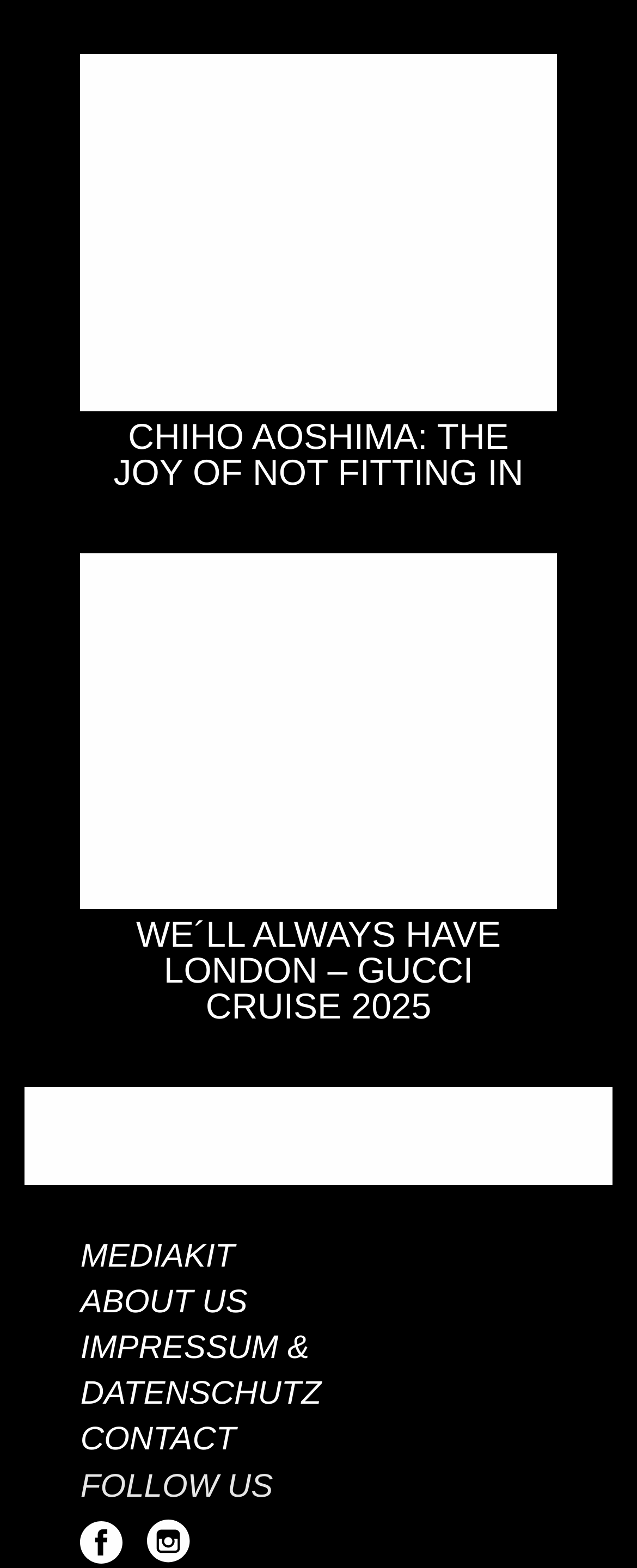Please provide the bounding box coordinates for the element that needs to be clicked to perform the instruction: "read about GUCCI CRUISE 2025". The coordinates must consist of four float numbers between 0 and 1, formatted as [left, top, right, bottom].

[0.214, 0.583, 0.786, 0.655]